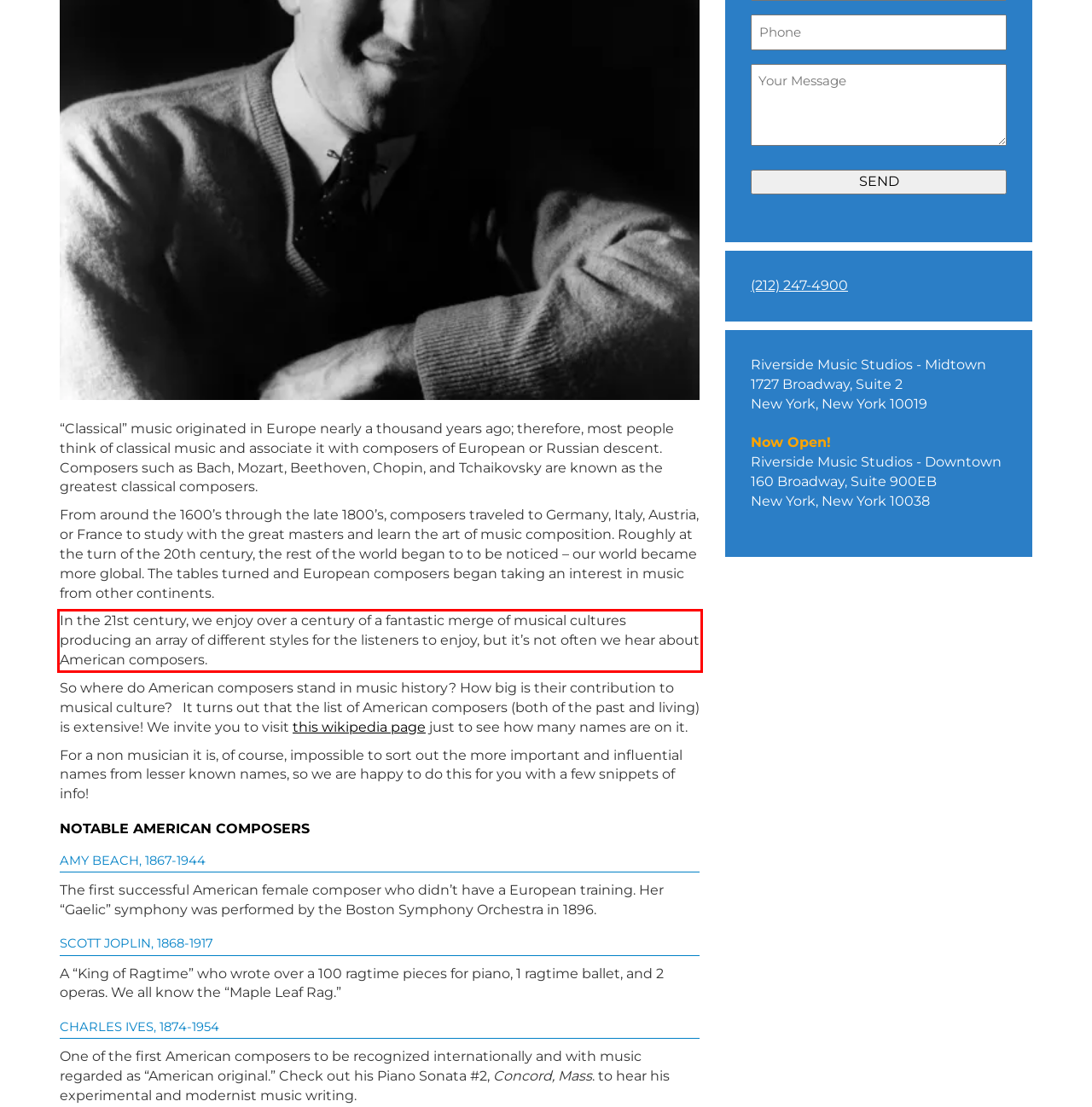The screenshot provided shows a webpage with a red bounding box. Apply OCR to the text within this red bounding box and provide the extracted content.

In the 21st century, we enjoy over a century of a fantastic merge of musical cultures producing an array of different styles for the listeners to enjoy, but it’s not often we hear about American composers.